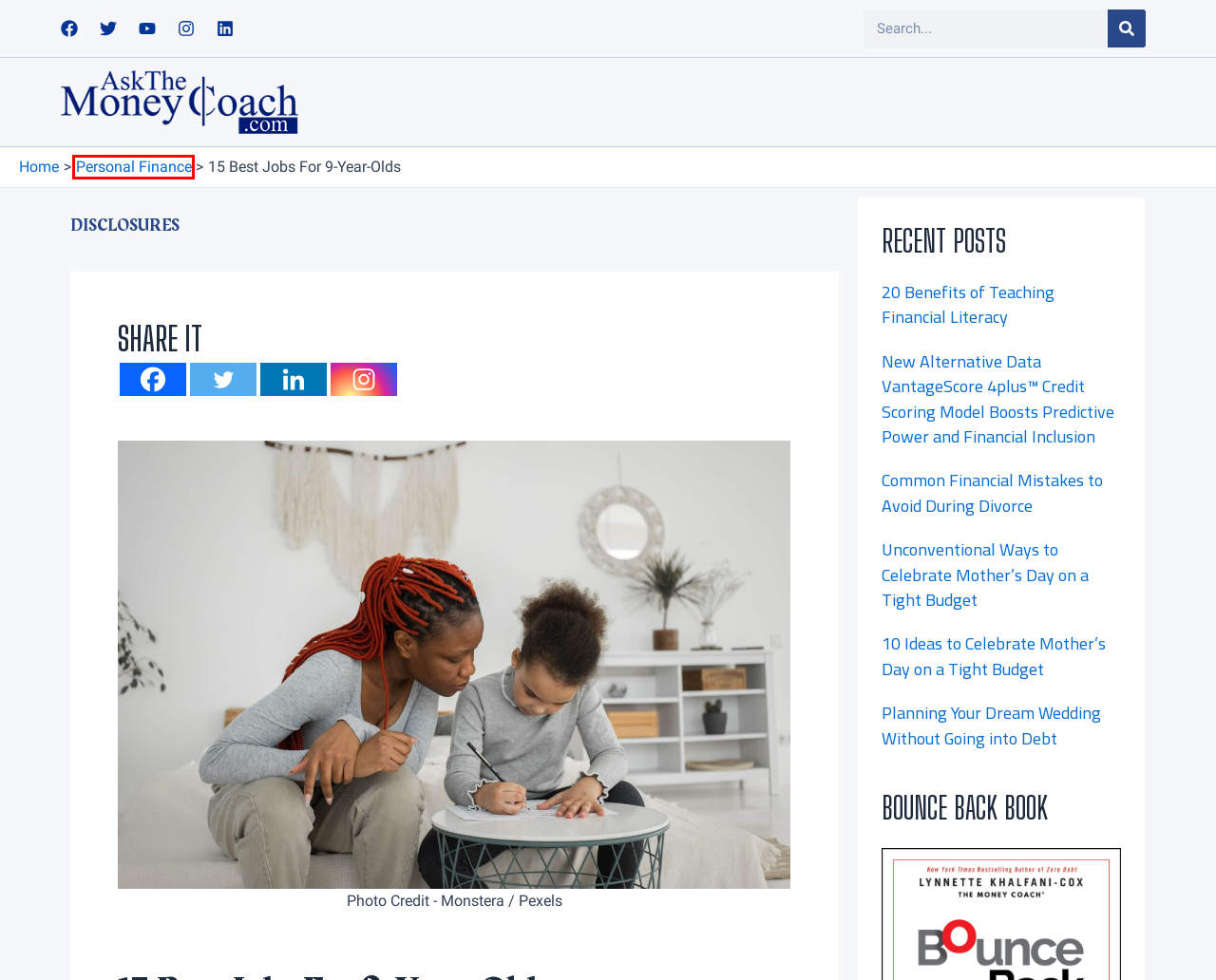Review the screenshot of a webpage containing a red bounding box around an element. Select the description that best matches the new webpage after clicking the highlighted element. The options are:
A. Unconventional Ways to Celebrate Mother's Day on a Tight Budget - The Money Coach
B. Planning Your Dream Wedding Without Going into Debt - The Money Coach
C. 20 Benefits of Teaching Financial Literacy - The Money Coach
D. 10 Ideas to Celebrate Mother's Day on a Tight Budget - The Money Coach
E. Common Financial Mistakes to Avoid During Divorce - The Money Coach
F. Ask The Money Coach
G. Advertiser’s Disclosure - The Money Coach
H. Topic: Personal Finance

H